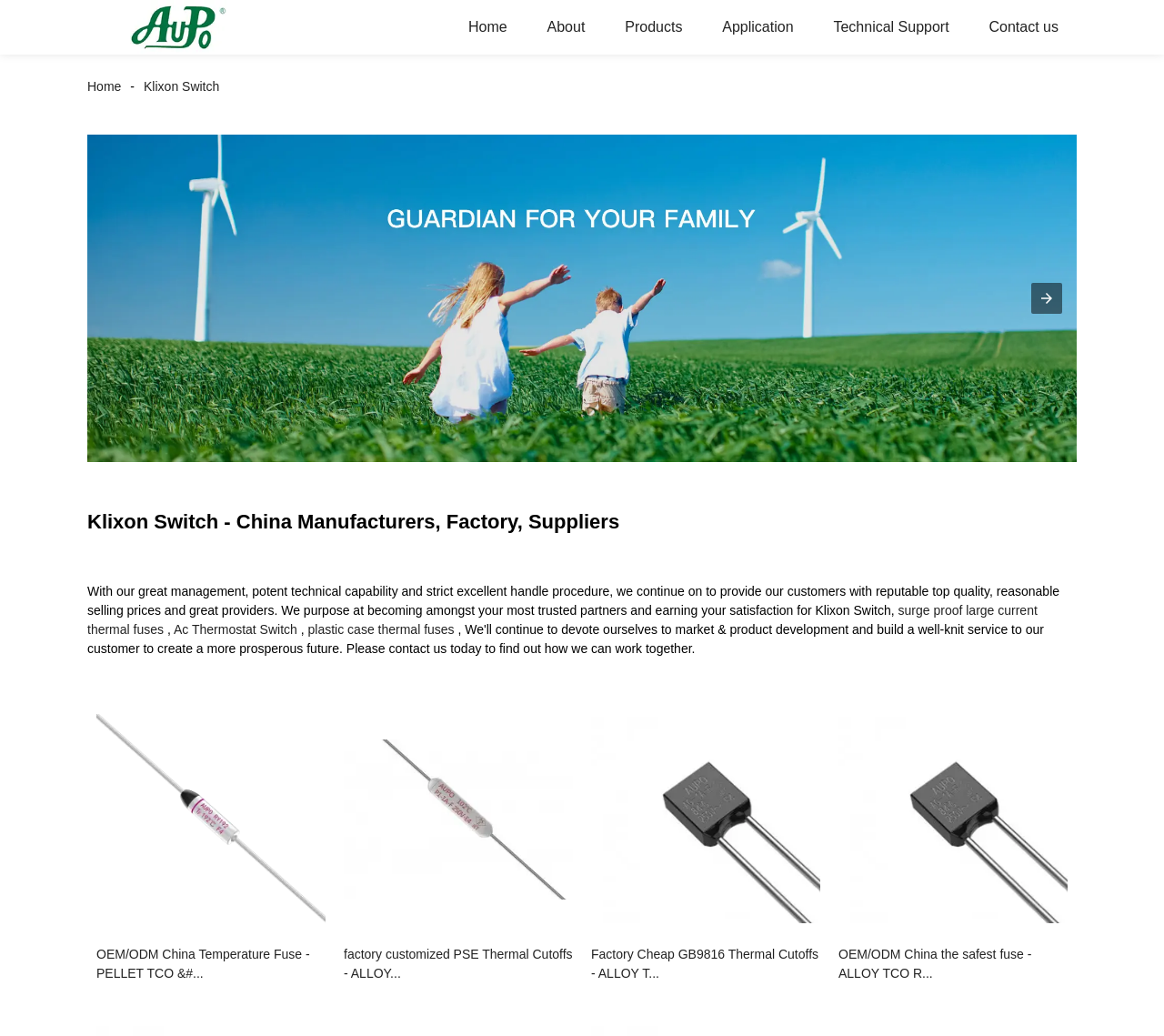Based on the element description "Home", predict the bounding box coordinates of the UI element.

[0.075, 0.076, 0.112, 0.09]